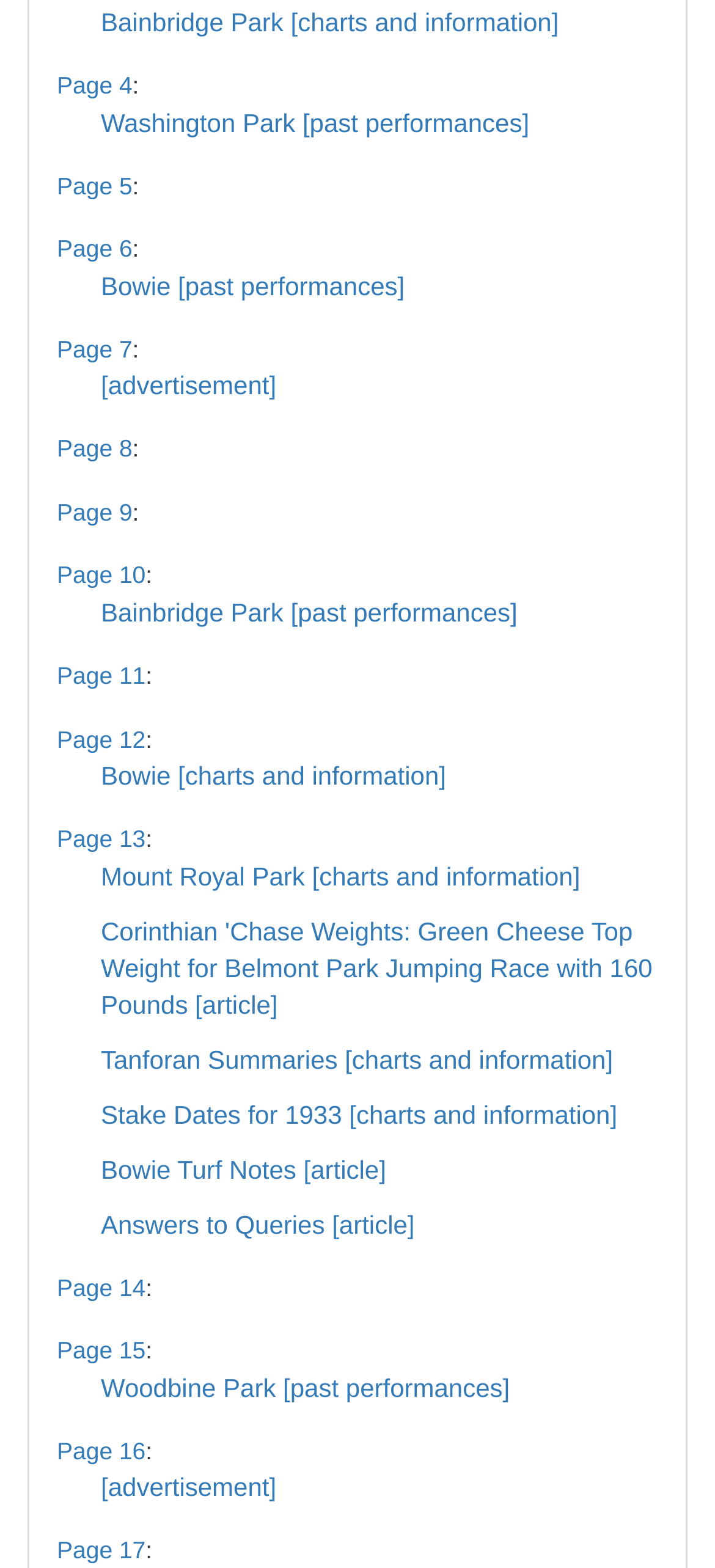Can you identify the bounding box coordinates of the clickable region needed to carry out this instruction: 'Show cookie details'? The coordinates should be four float numbers within the range of 0 to 1, stated as [left, top, right, bottom].

None